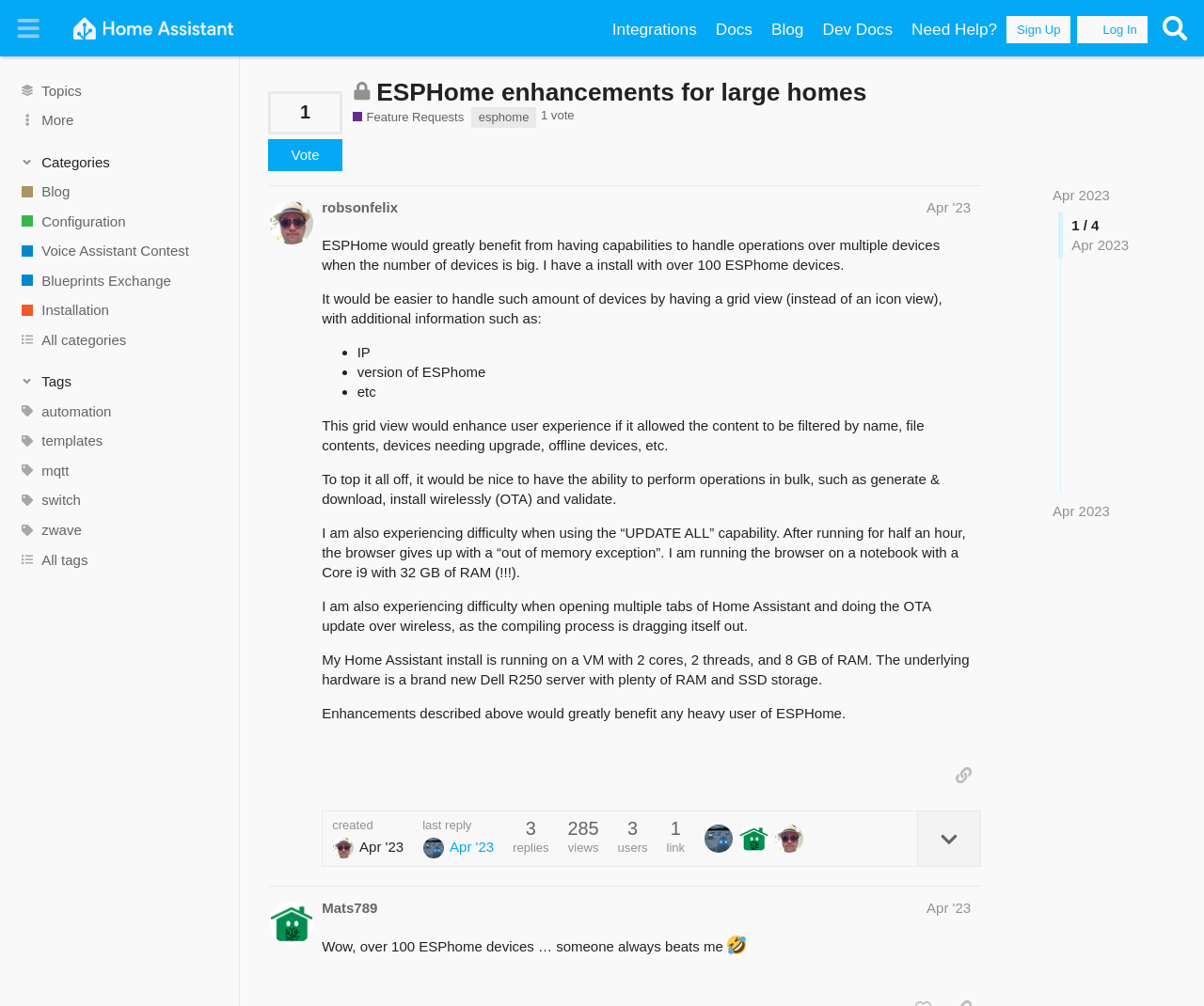Respond with a single word or phrase to the following question:
What is the name of the community?

Home Assistant Community